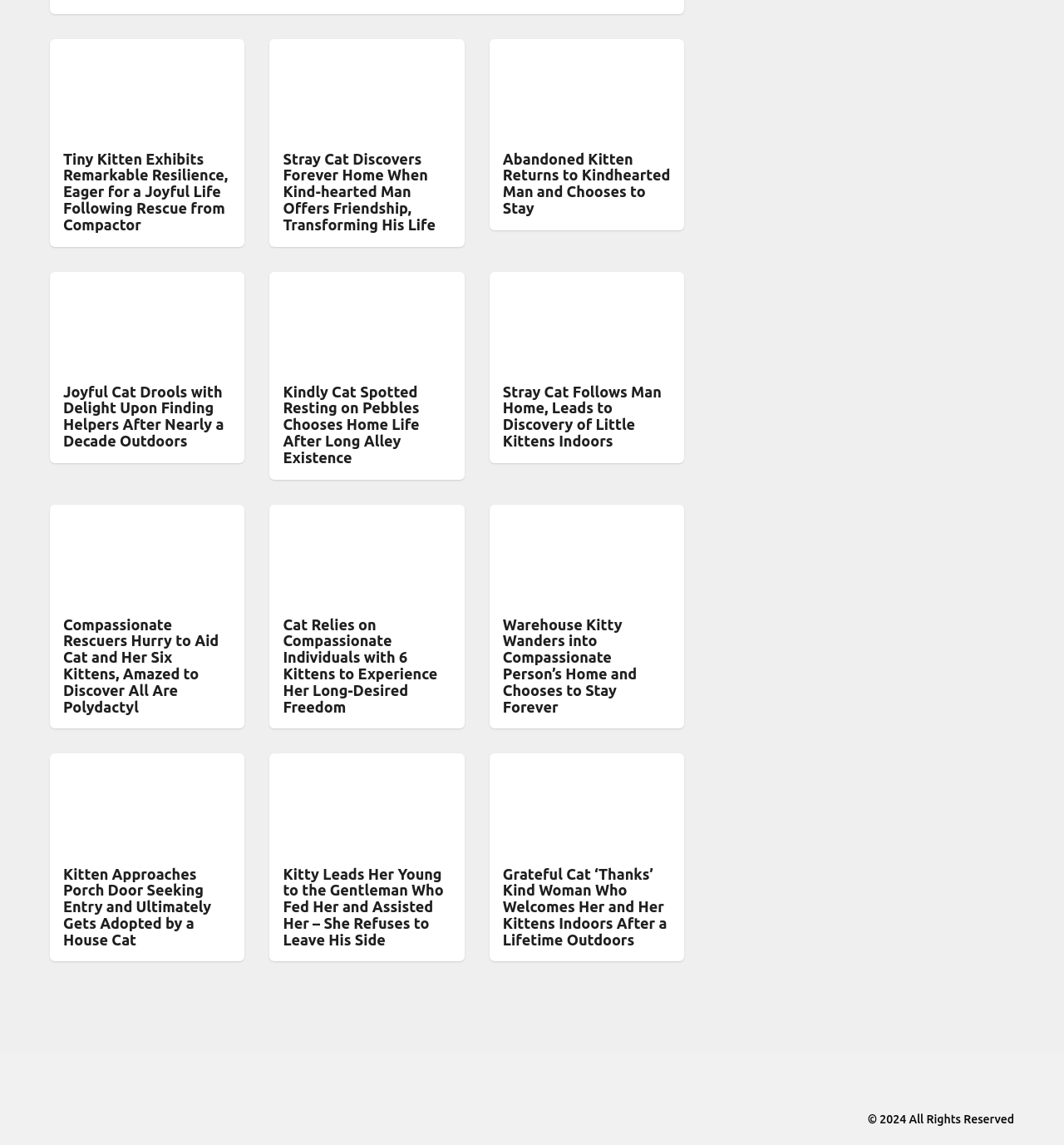Please find the bounding box coordinates of the element that must be clicked to perform the given instruction: "Discover Joyful Cat Drools". The coordinates should be four float numbers from 0 to 1, i.e., [left, top, right, bottom].

[0.047, 0.237, 0.23, 0.327]